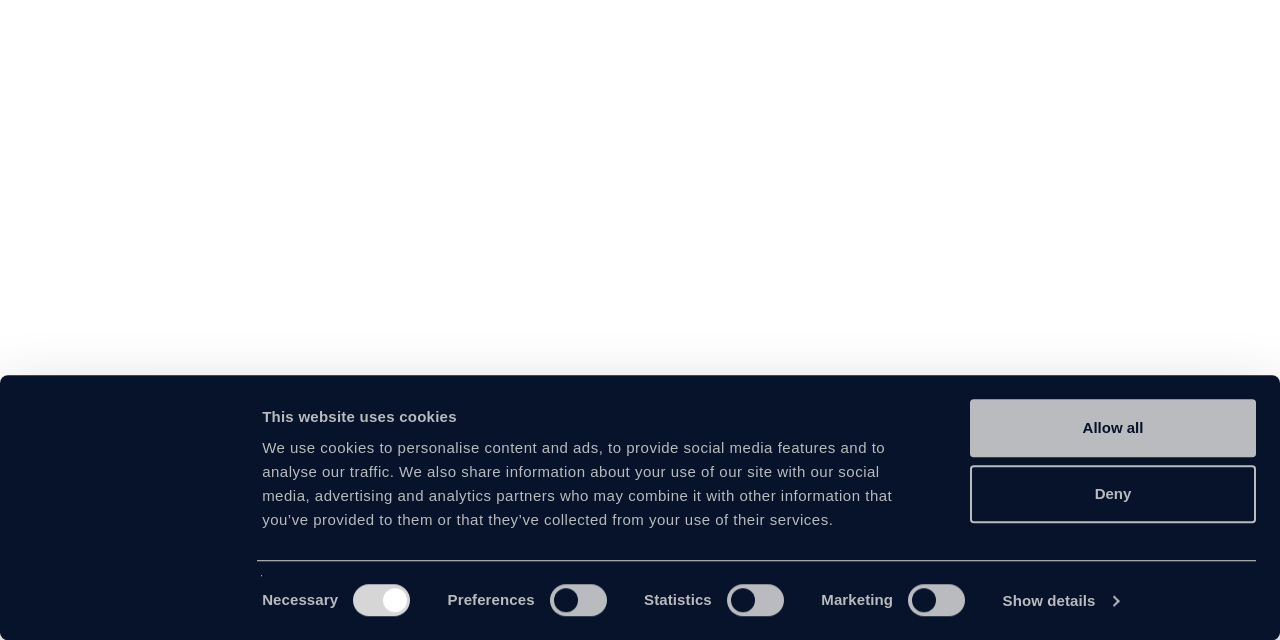Using floating point numbers between 0 and 1, provide the bounding box coordinates in the format (top-left x, top-left y, bottom-right x, bottom-right y). Locate the UI element described here: Phone and Email Directory

[0.793, 0.286, 0.945, 0.317]